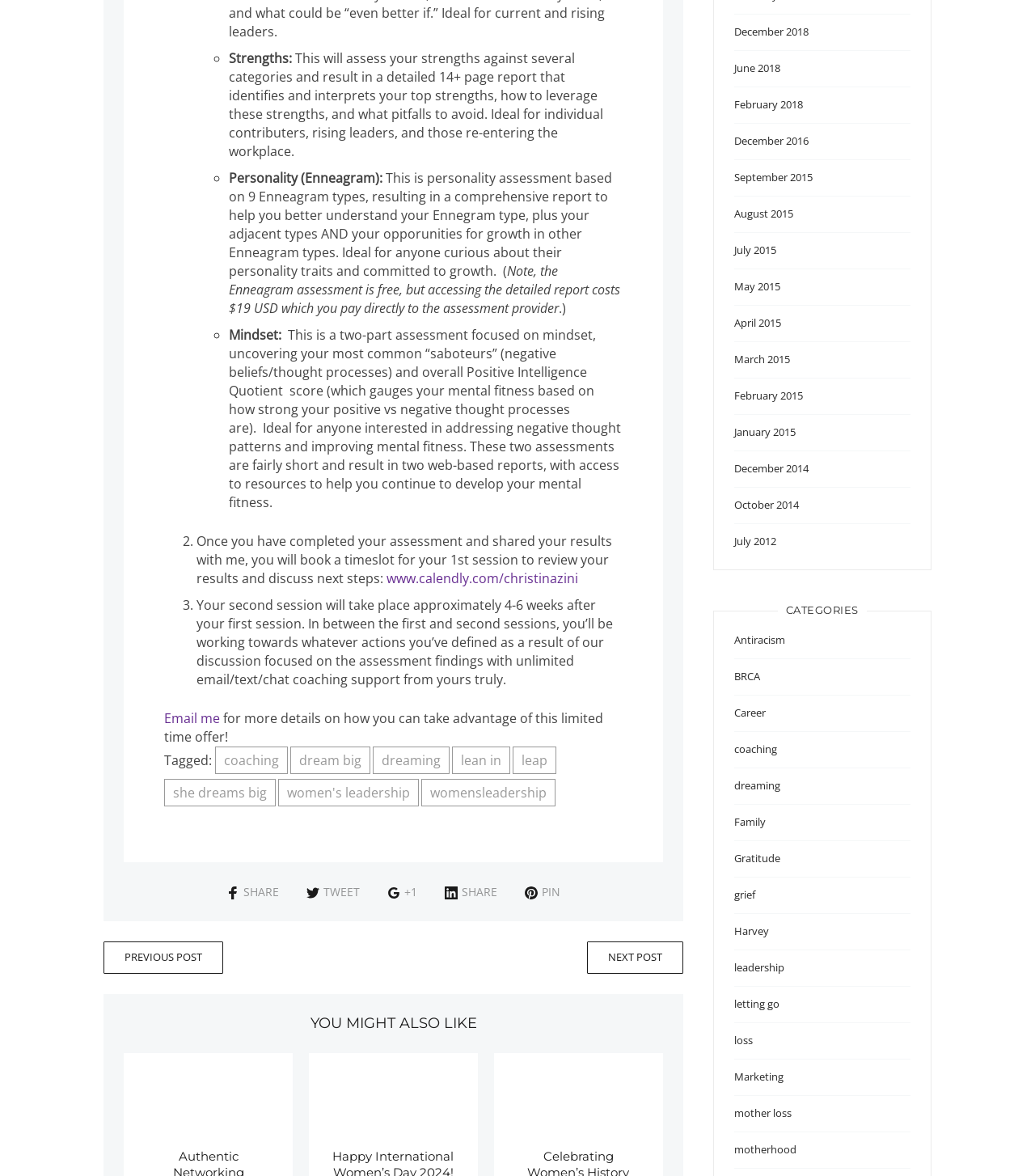Give a succinct answer to this question in a single word or phrase: 
What is the purpose of the Strengths assessment?

Identify top strengths and pitfalls